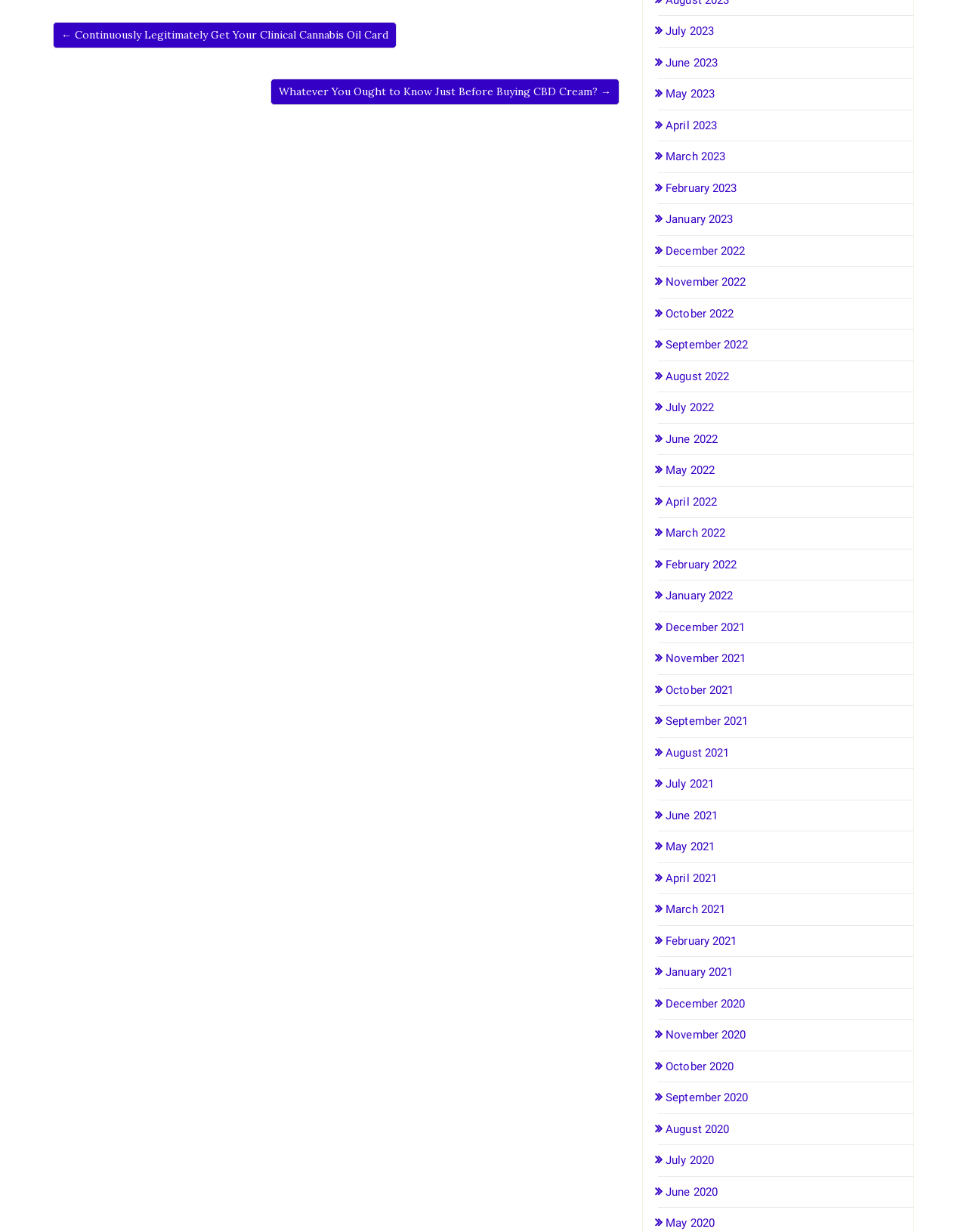What is the purpose of the links on the right side?
Answer the question with as much detail as you can, using the image as a reference.

The links on the right side of the webpage, starting from 'July 2023' to 'May 2020', are archive links that allow users to access previous months' content. They are organized in a chronological order, with the most recent month at the top and the oldest month at the bottom.